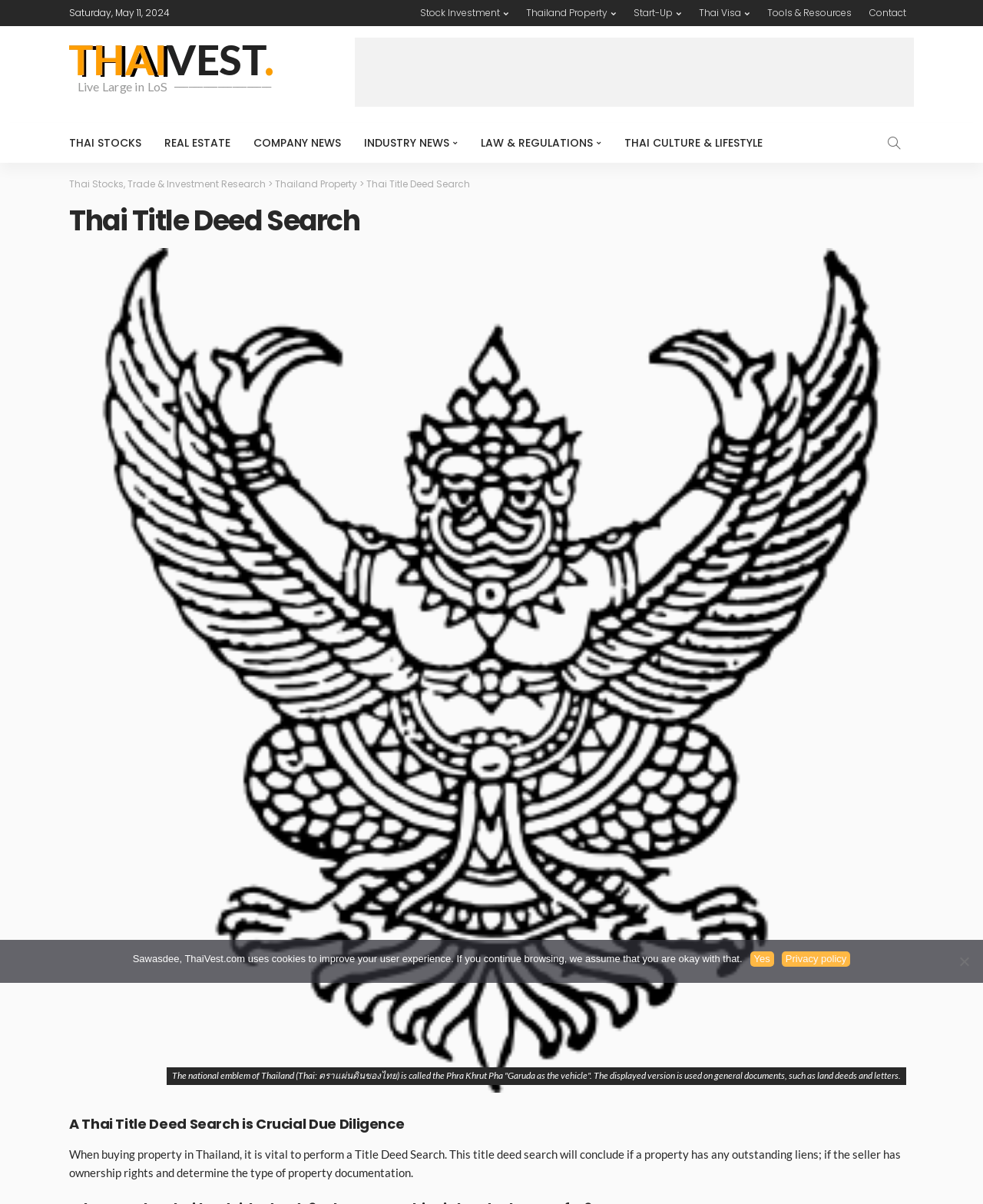Examine the image carefully and respond to the question with a detailed answer: 
How many main categories are listed on the webpage?

I counted the number of links under the main heading, which are 'THAI STOCKS', 'REAL ESTATE', 'COMPANY NEWS', 'INDUSTRY NEWS', 'LAW & REGULATIONS', 'THAI CULTURE & LIFESTYLE', and found that there are 7 main categories listed on the webpage.